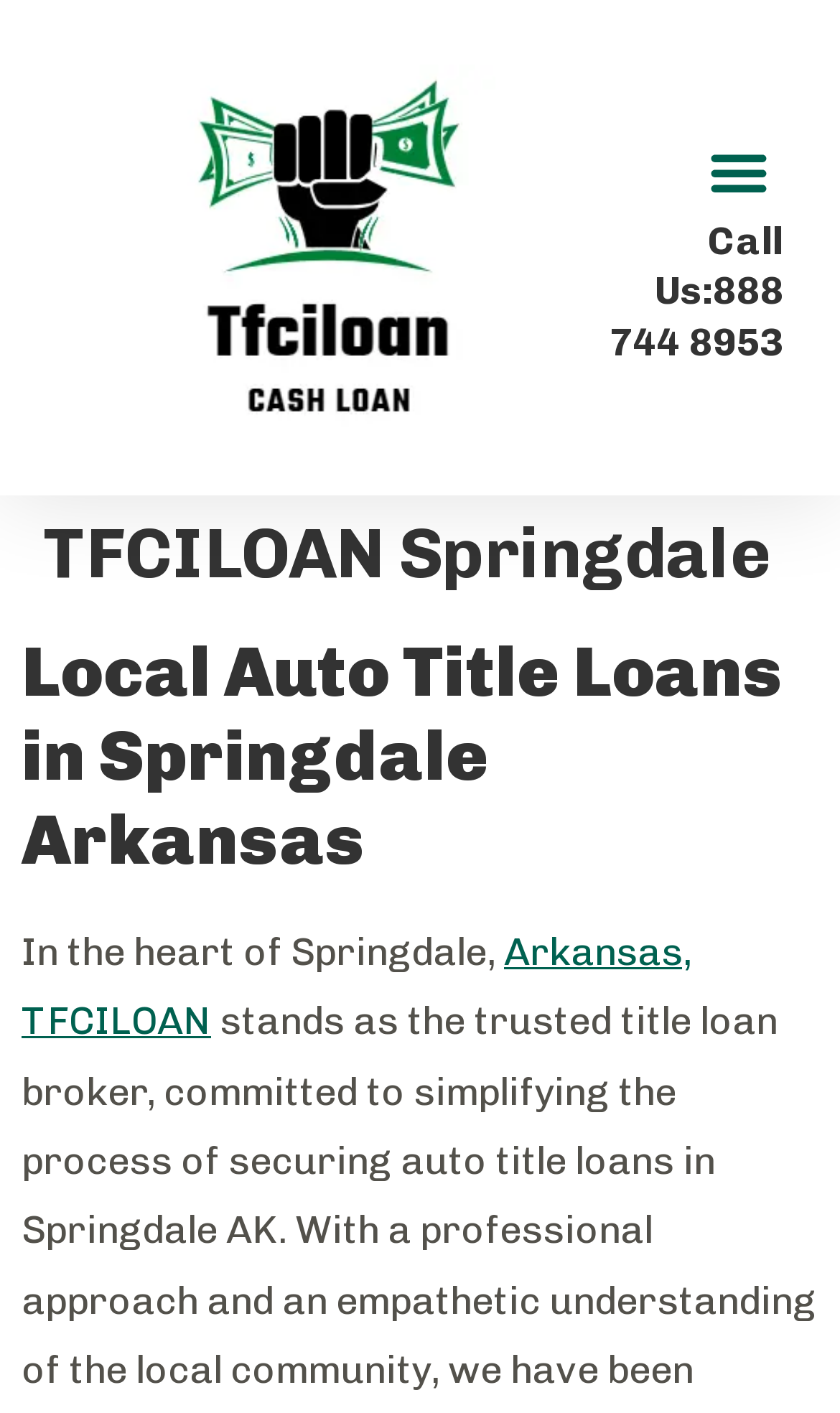Given the element description "Arkansas, TFCILOAN" in the screenshot, predict the bounding box coordinates of that UI element.

[0.026, 0.657, 0.823, 0.74]